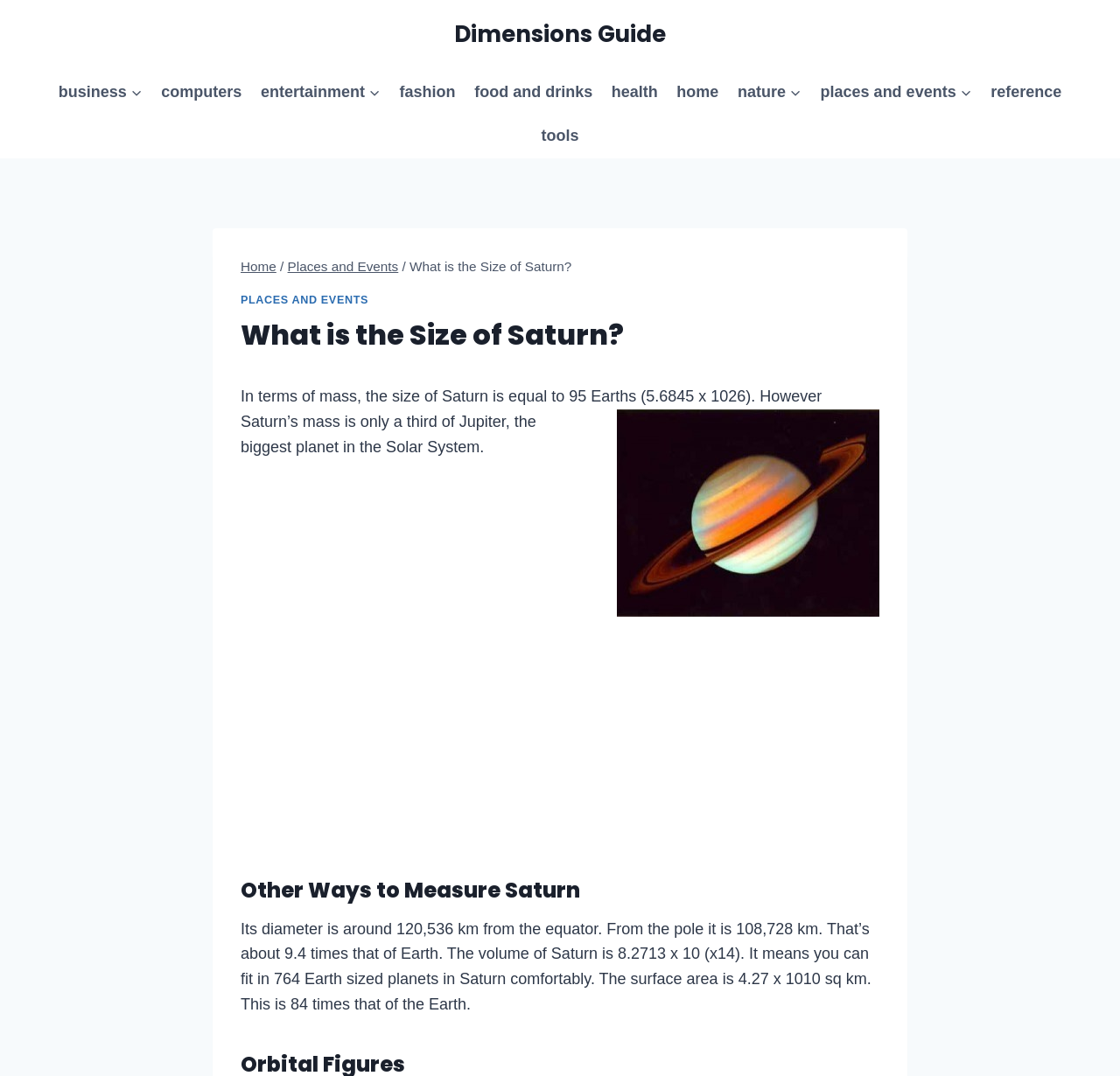Could you please study the image and provide a detailed answer to the question:
What is the mass of Saturn in terms of Earths?

According to the text, 'In terms of mass, the size of Saturn is equal to 95 Earths (5.6845 x 10^26).' This information is found in the paragraph that describes the size of Saturn.